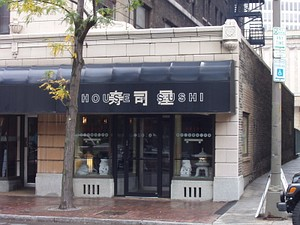Answer the following in one word or a short phrase: 
What is the feature above the restaurant's entrance?

Awnings